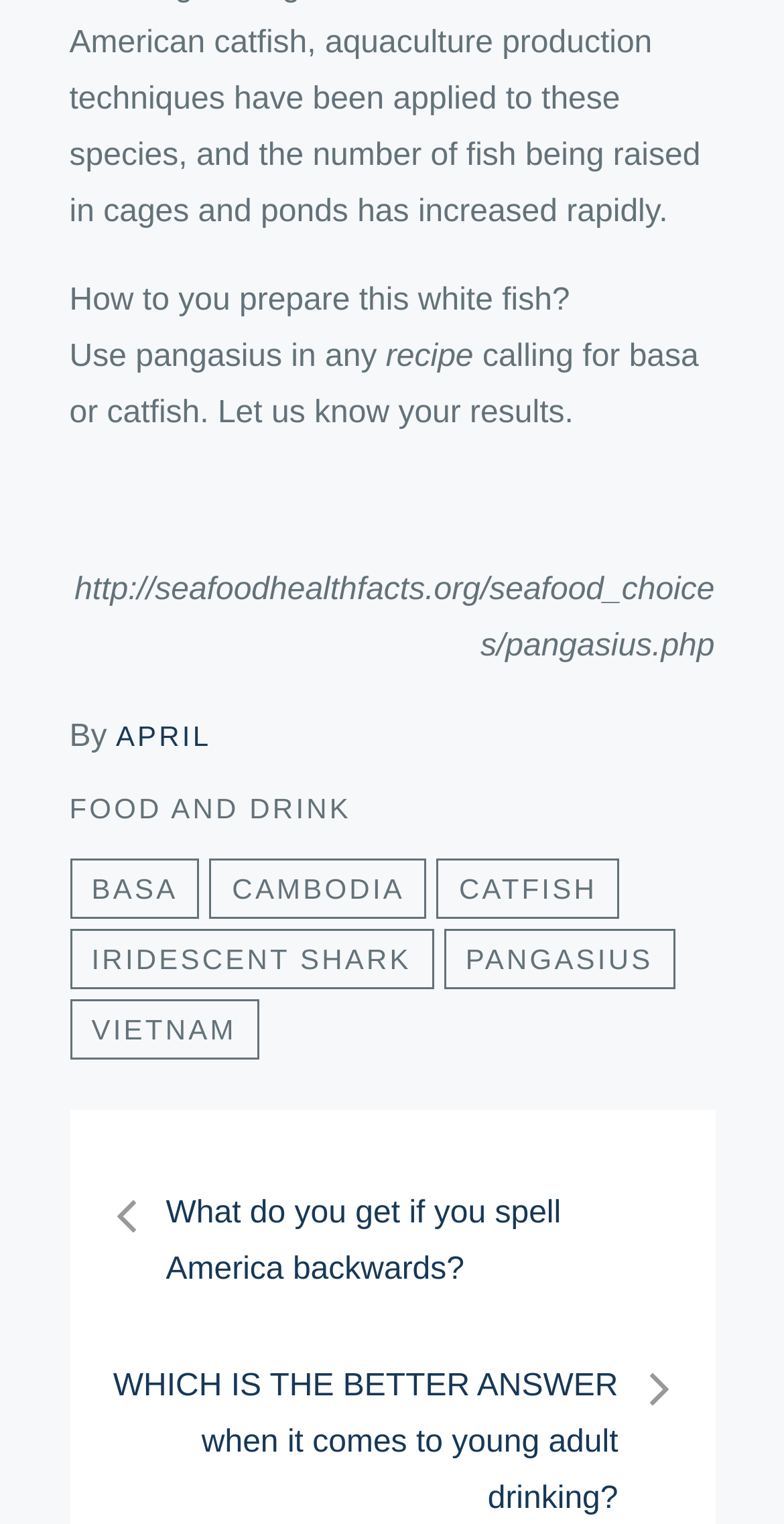What type of fish is mentioned in the text?
Analyze the screenshot and provide a detailed answer to the question.

The text mentions 'How to you prepare this white fish? Use pangasius in any recipe calling for basa or catfish.' which indicates that pangasius is a type of fish.